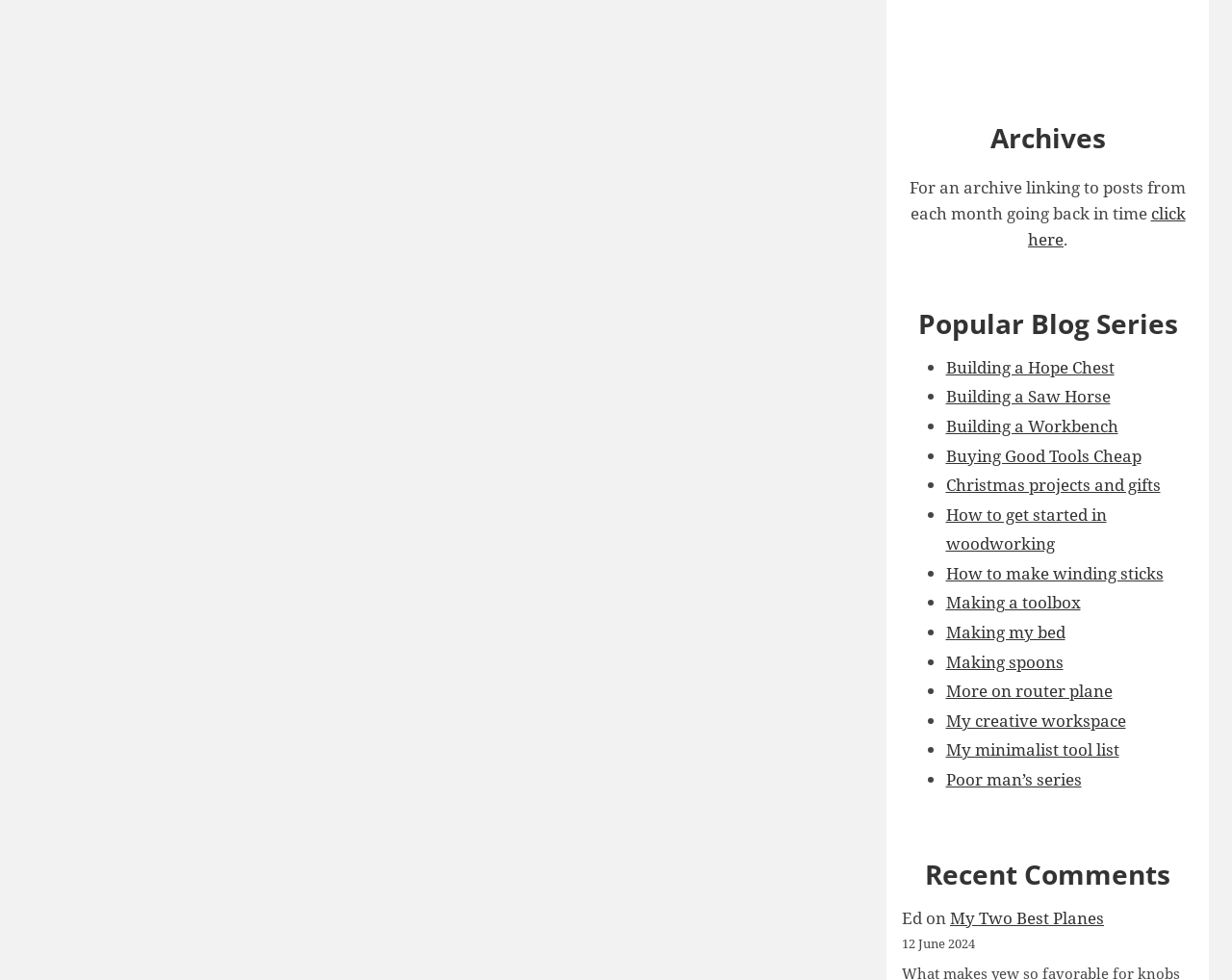When was the comment on 'My Two Best Planes' made?
Could you please answer the question thoroughly and with as much detail as possible?

The webpage shows a timestamp of '12 June 2024' next to the comment from 'Ed' on the blog post 'My Two Best Planes'.